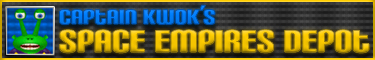What is the theme of the website?
Look at the image and provide a short answer using one word or a phrase.

Fun and adventurous